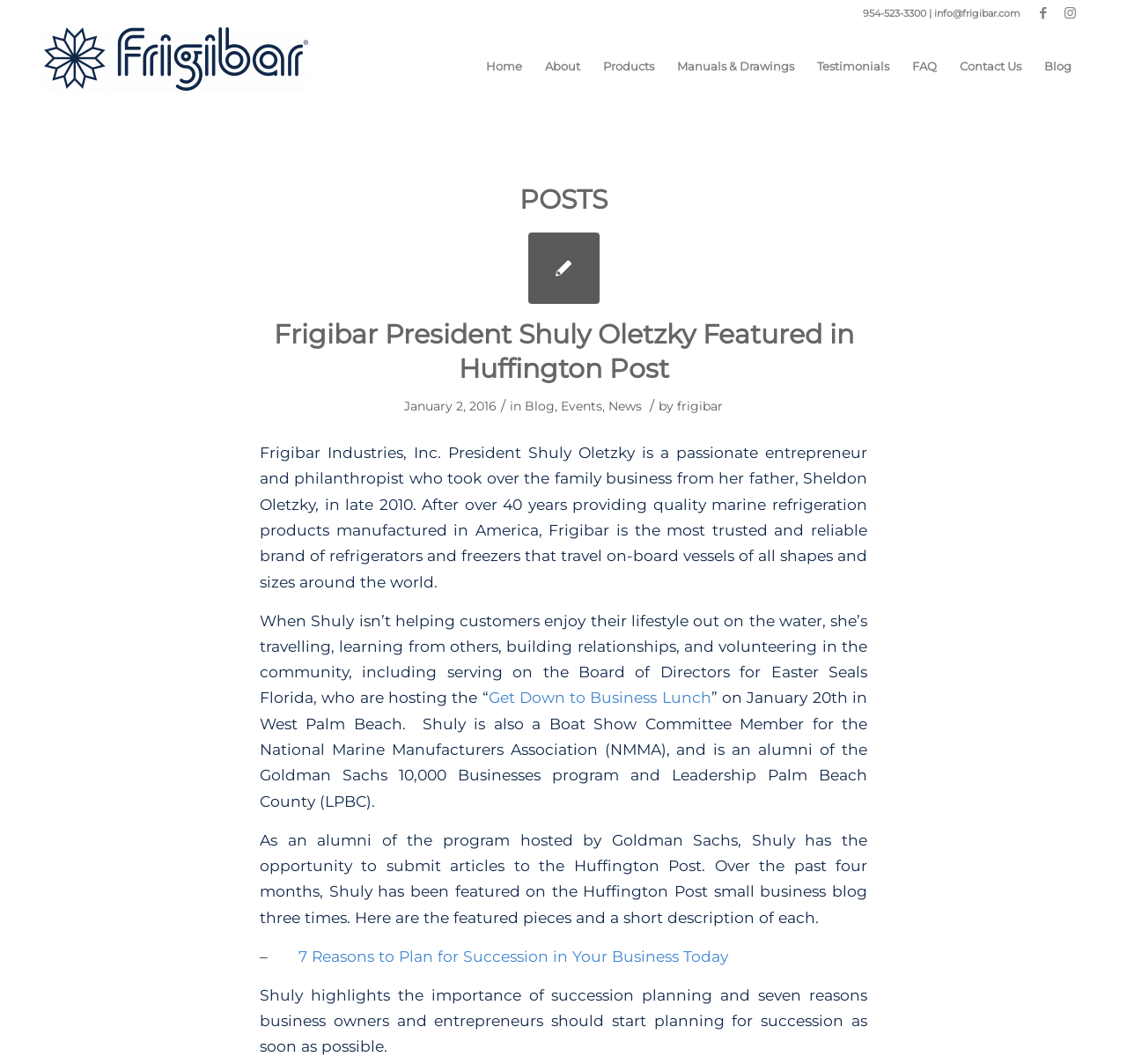What is the phone number on the webpage?
Respond with a short answer, either a single word or a phrase, based on the image.

954-523-3300